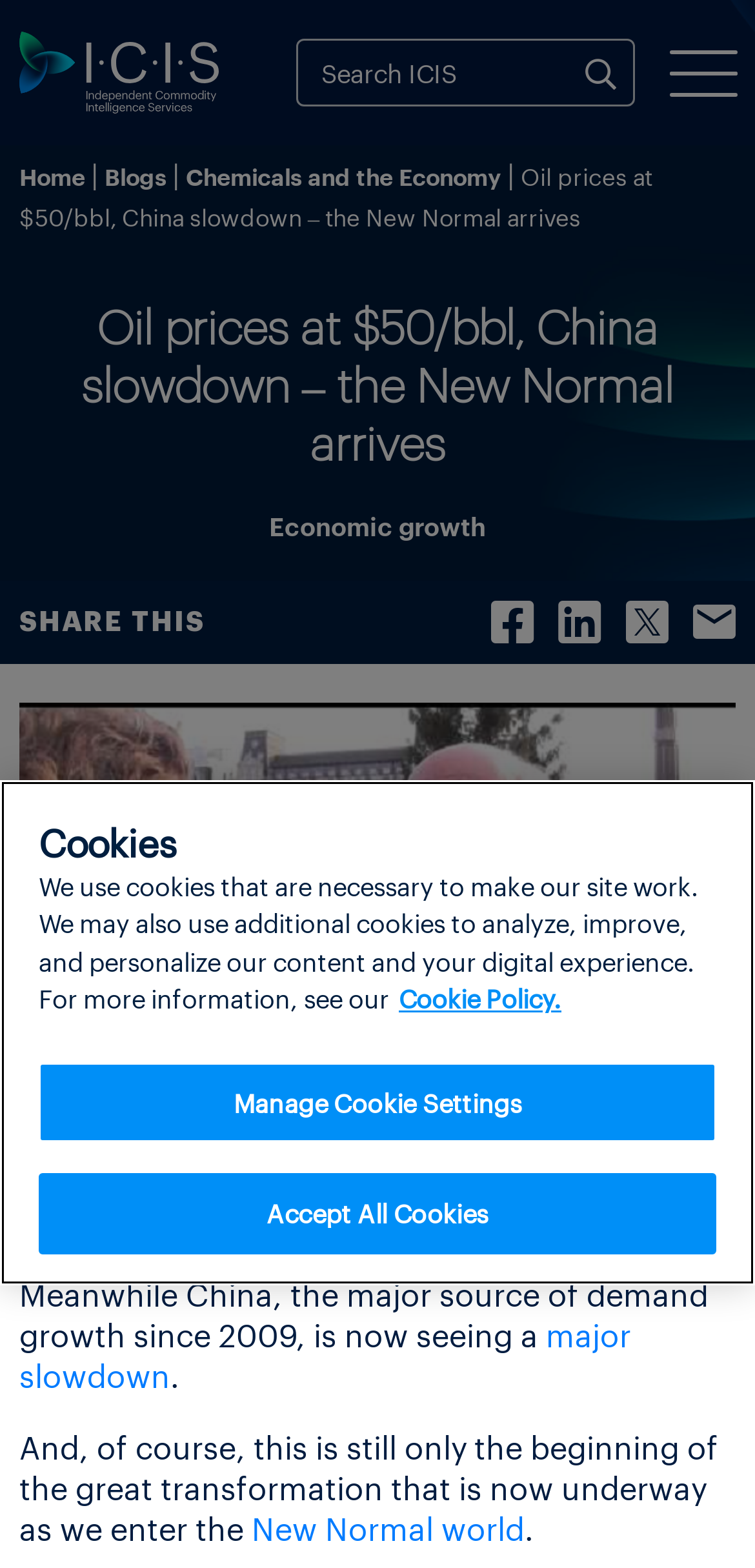Can you give a detailed response to the following question using the information from the image? What is the 'New Normal' referred to in the blog post?

The 'New Normal' is mentioned throughout the blog post as a new era or phase in the economy, characterized by changes in oil prices and demand growth, particularly in China.